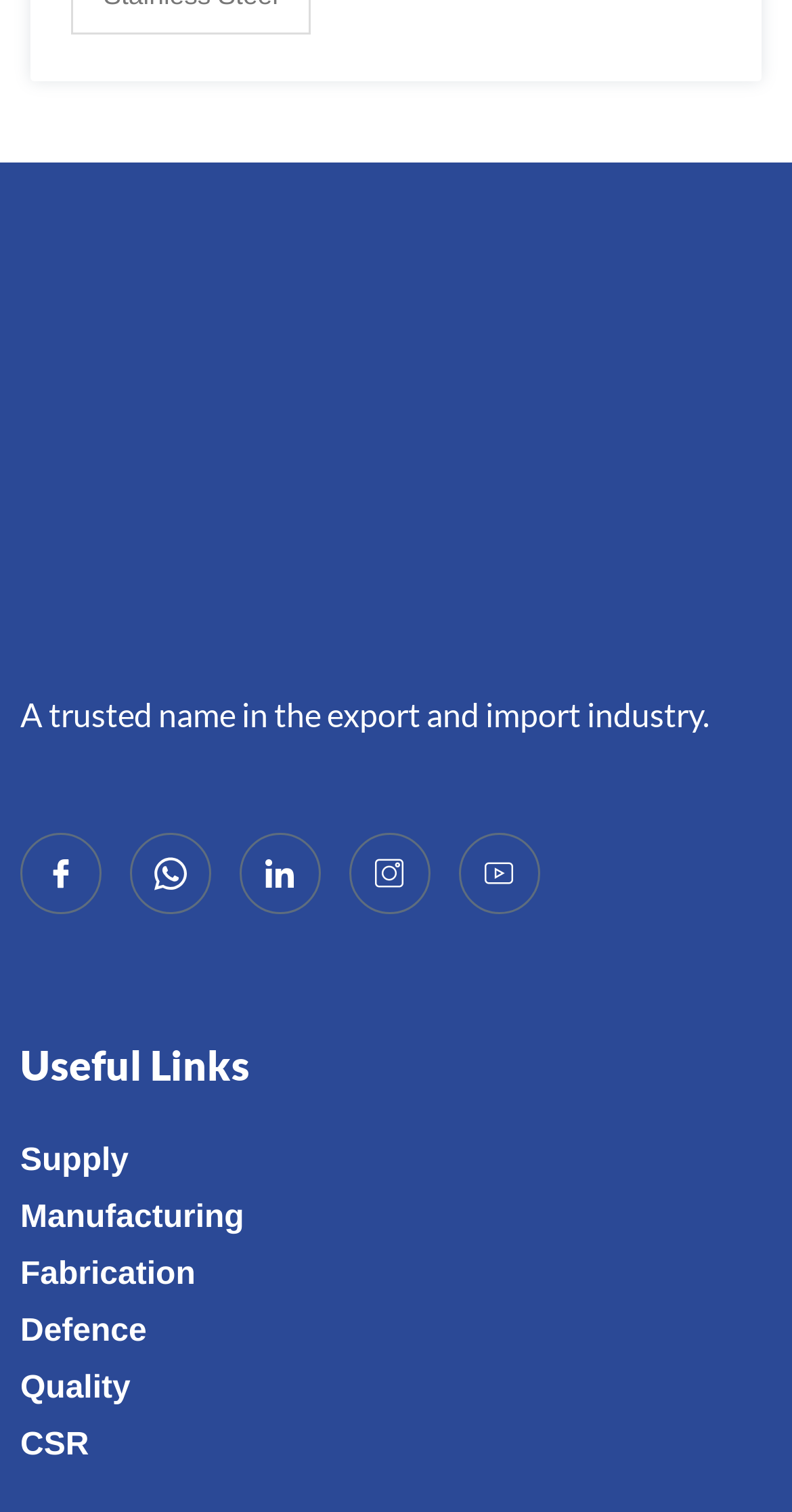Using the format (top-left x, top-left y, bottom-right x, bottom-right y), provide the bounding box coordinates for the described UI element. All values should be floating point numbers between 0 and 1: Defence

[0.026, 0.739, 0.185, 0.777]